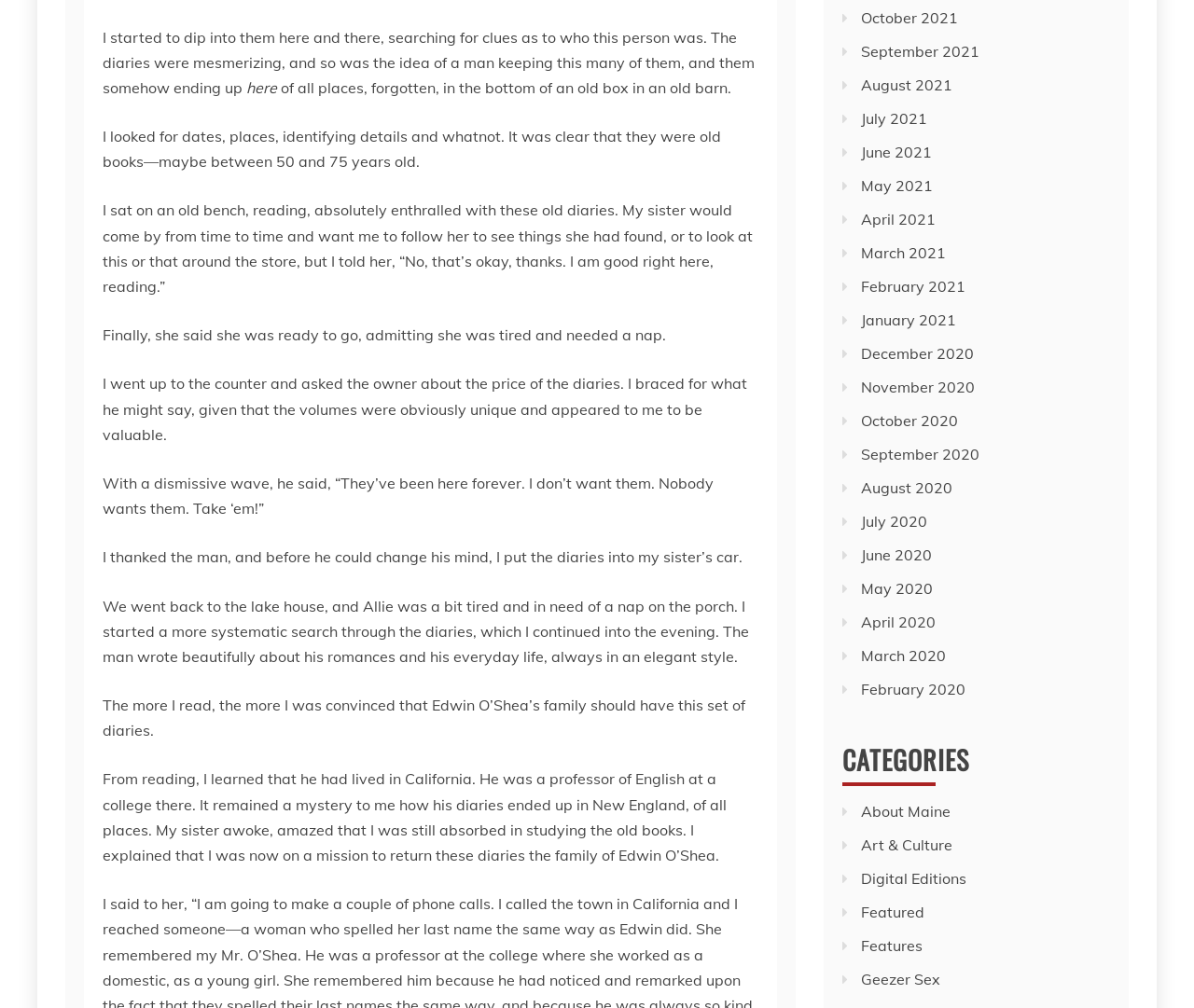Based on the image, please respond to the question with as much detail as possible:
What is the author reading in the story?

The author is reading diaries because the text mentions 'I started to dip into them here and there, searching for clues as to who this person was. The diaries were mesmerizing...' and the author continues to read the diaries throughout the story.